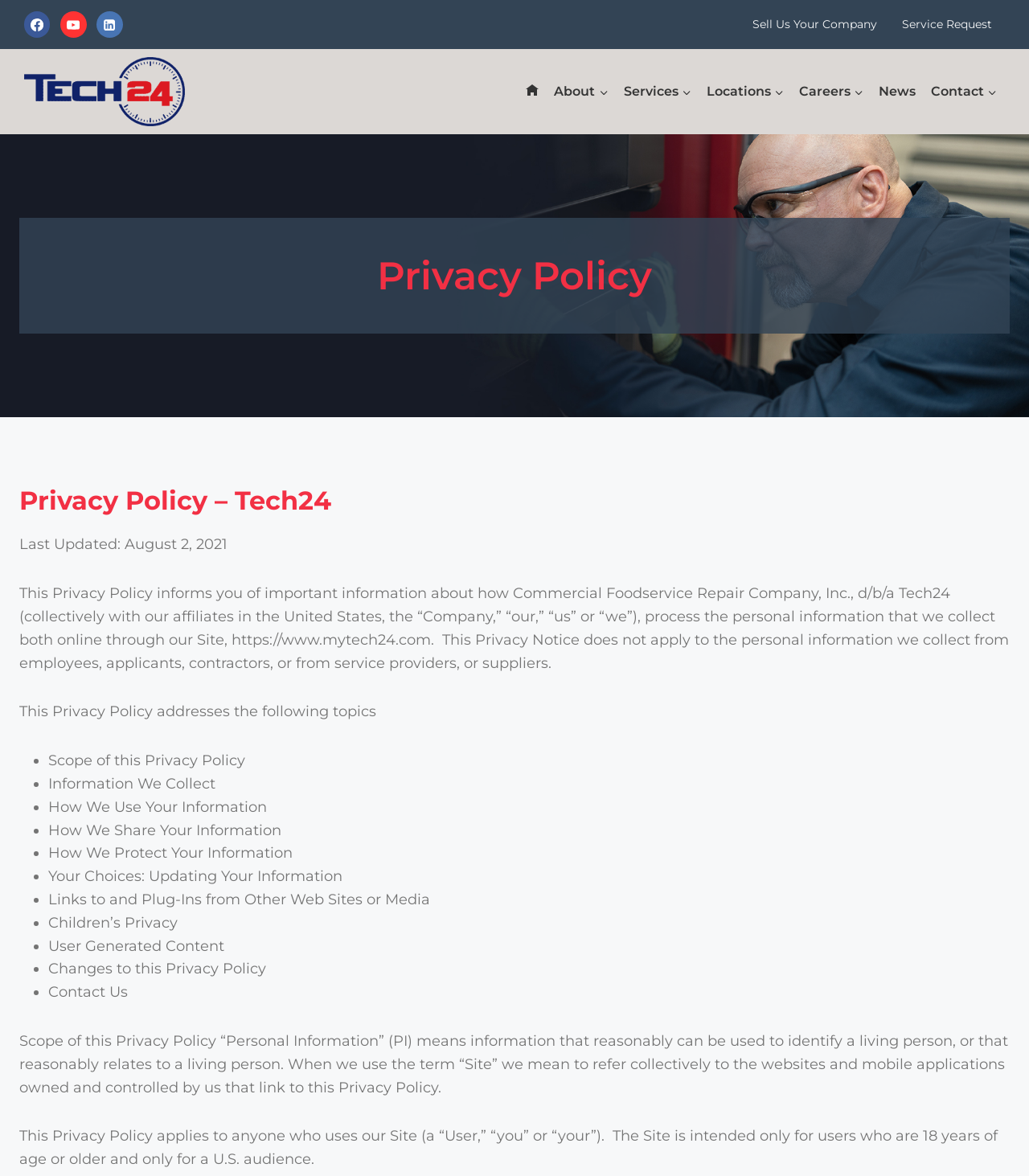How many social media links are available?
Please use the image to provide an in-depth answer to the question.

There are three social media links available at the top right corner of the webpage, which are Facebook, YouTube, and Linkedin, each with an image and a link.